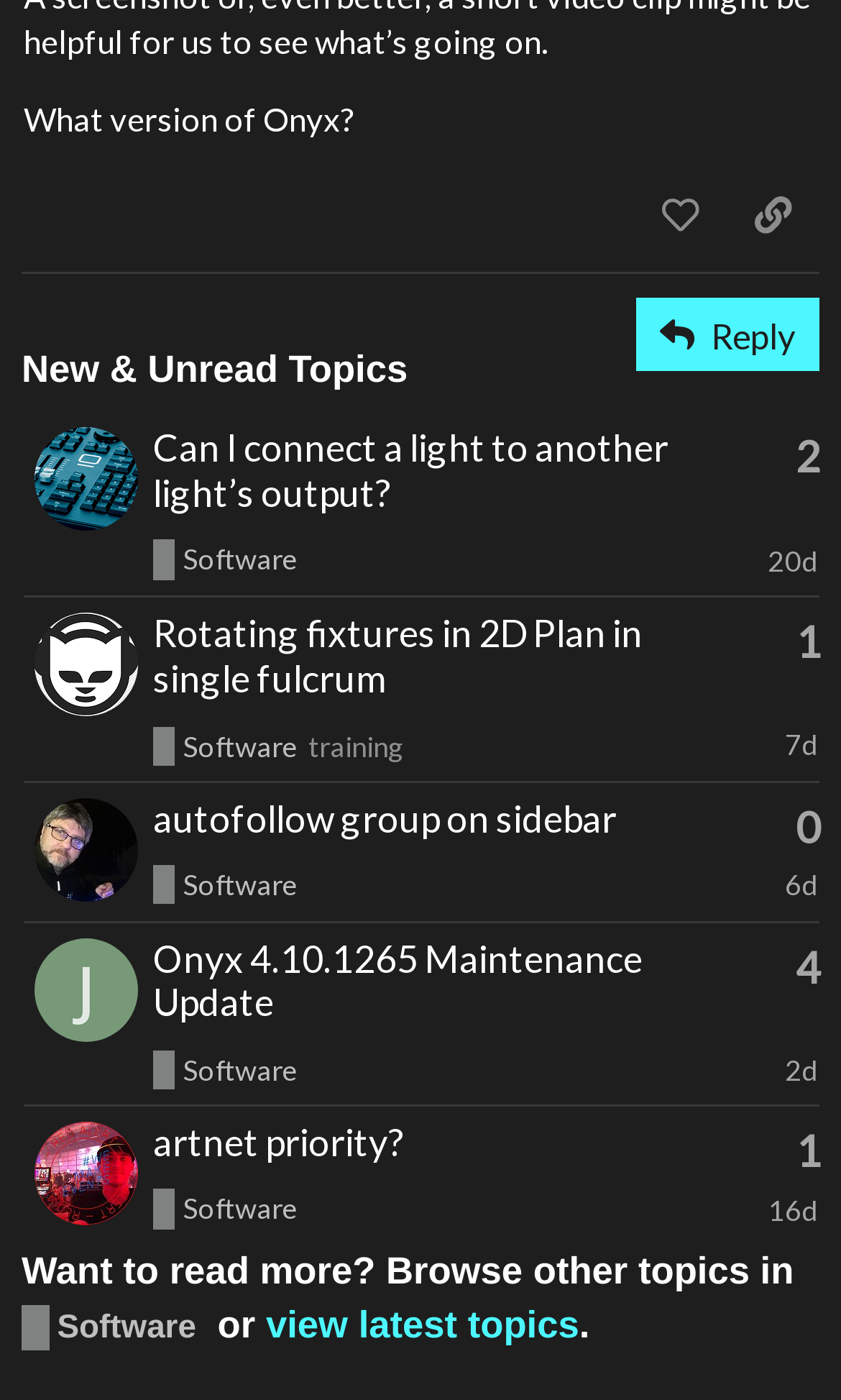Identify the bounding box coordinates of the area you need to click to perform the following instruction: "Click the 'share a link to this post' button".

[0.864, 0.124, 0.974, 0.182]